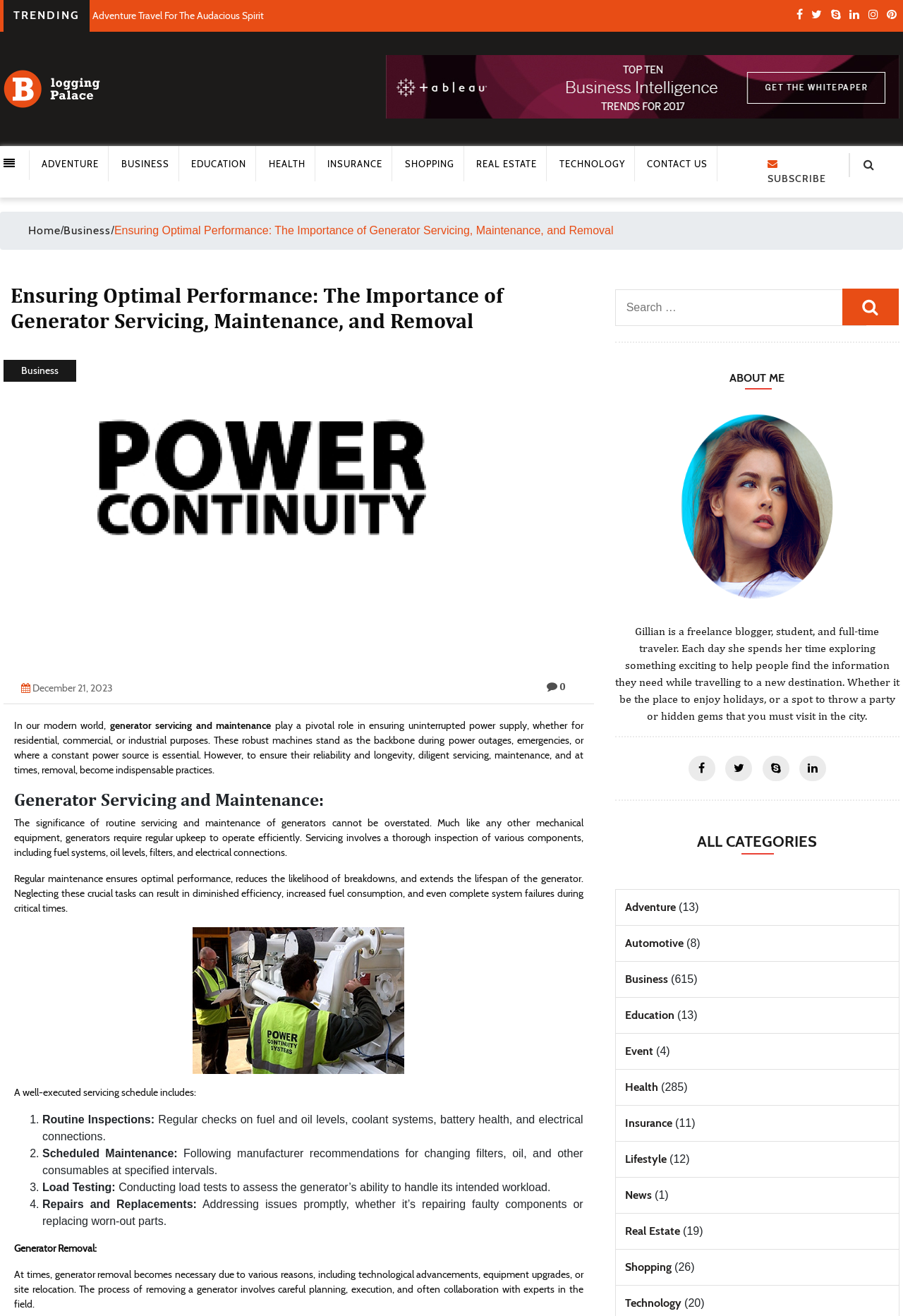Could you provide the bounding box coordinates for the portion of the screen to click to complete this instruction: "Click on the 'BUSINESS' link"?

[0.134, 0.12, 0.187, 0.129]